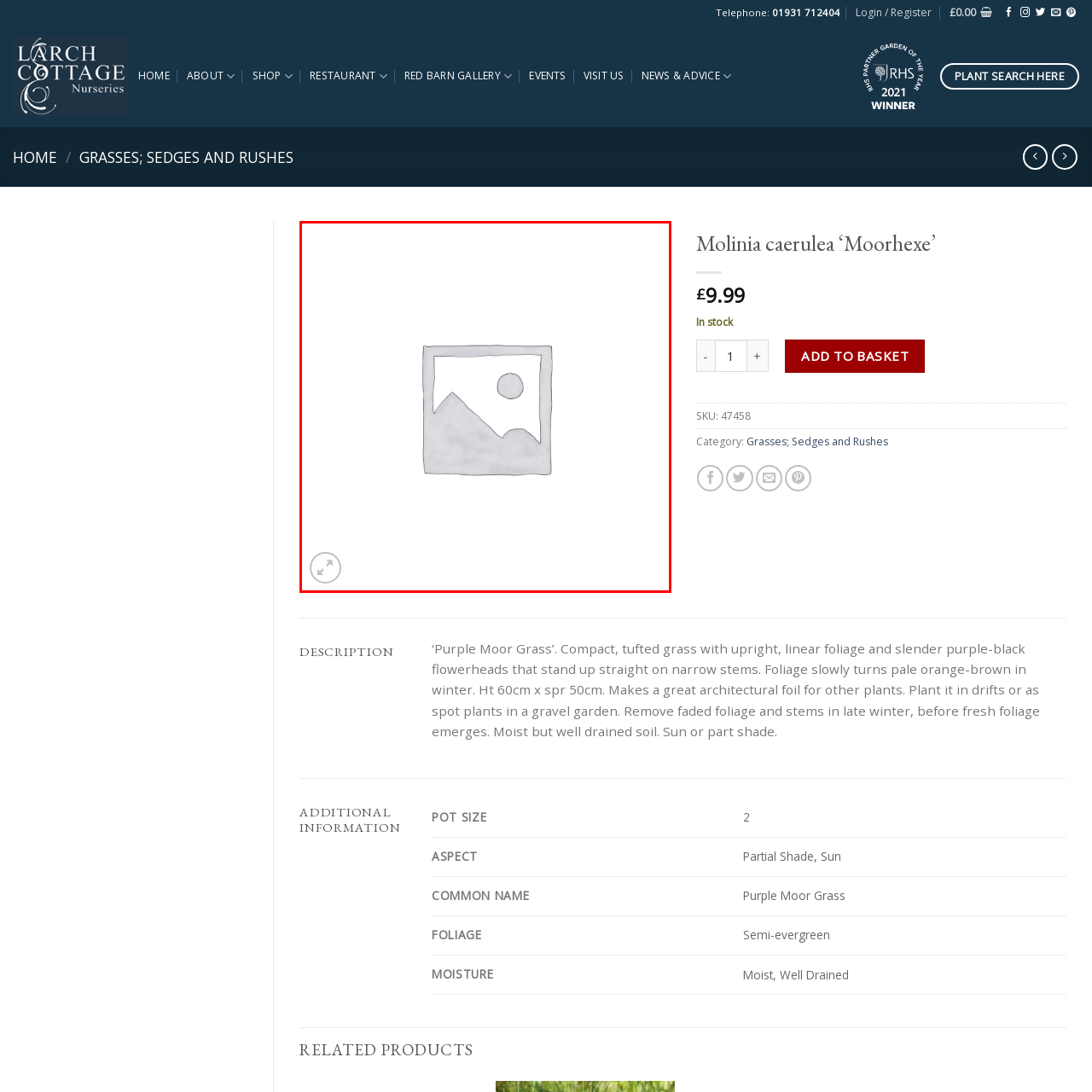What type of product is 'Molinia caerulea ‘Moorhexe’'?
Review the image area surrounded by the red bounding box and give a detailed answer to the question.

The caption states that 'Molinia caerulea ‘Moorhexe’' is a type of grass, also known as Purple Moor Grass, which is a product listed on the webpage.